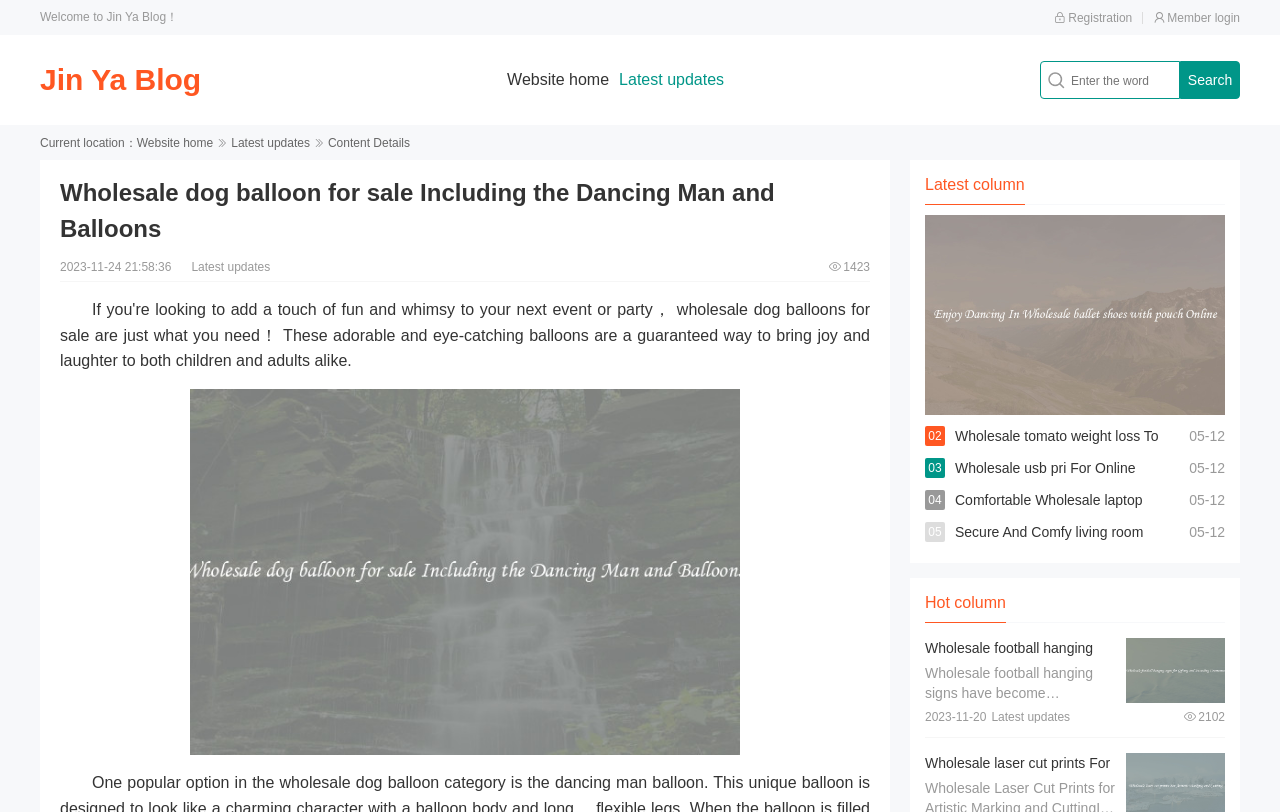What is the date of the latest column?
Answer the question based on the image using a single word or a brief phrase.

05-12